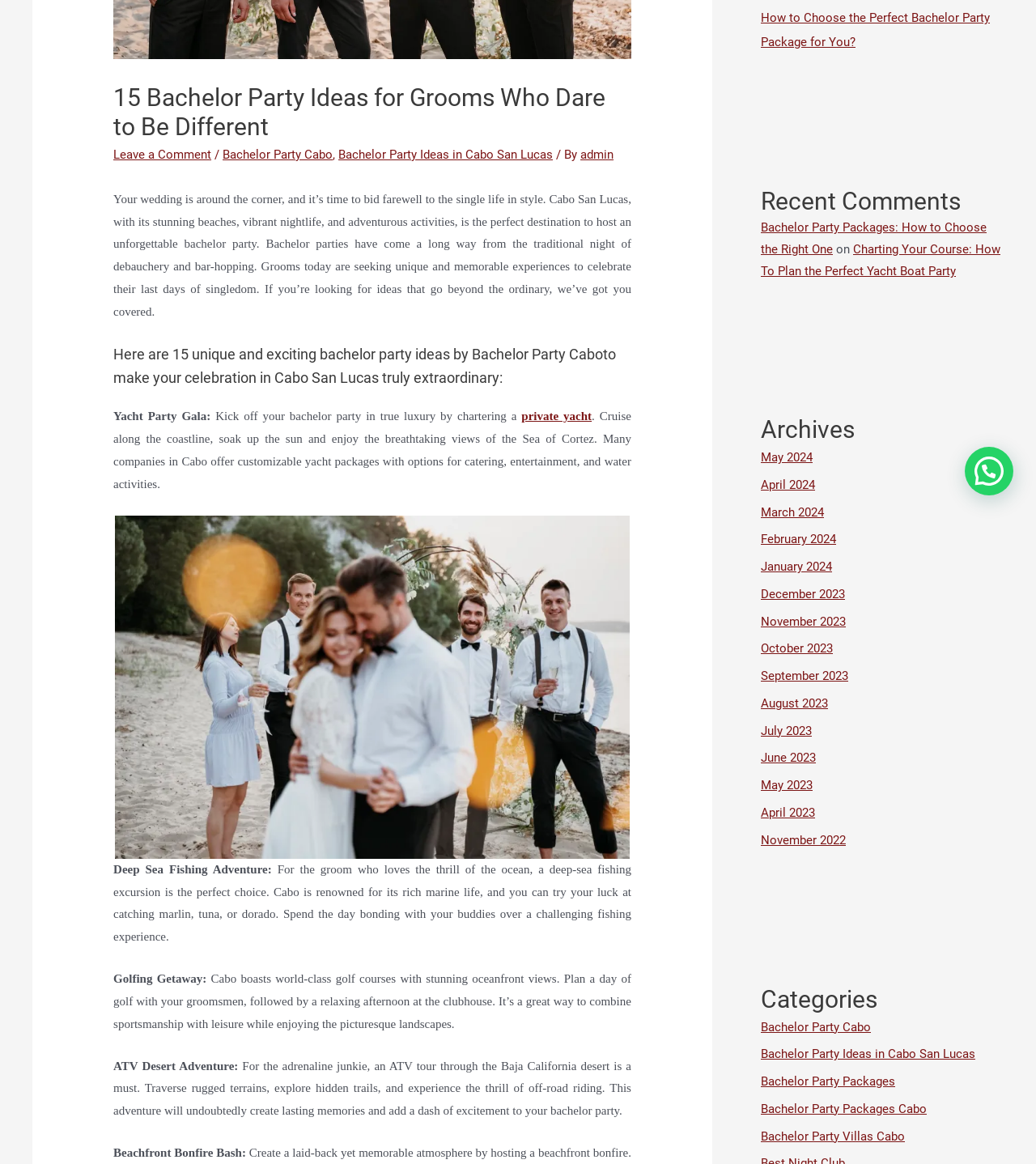Using the provided element description: "Bachelor Party Villas Cabo", determine the bounding box coordinates of the corresponding UI element in the screenshot.

[0.734, 0.97, 0.873, 0.982]